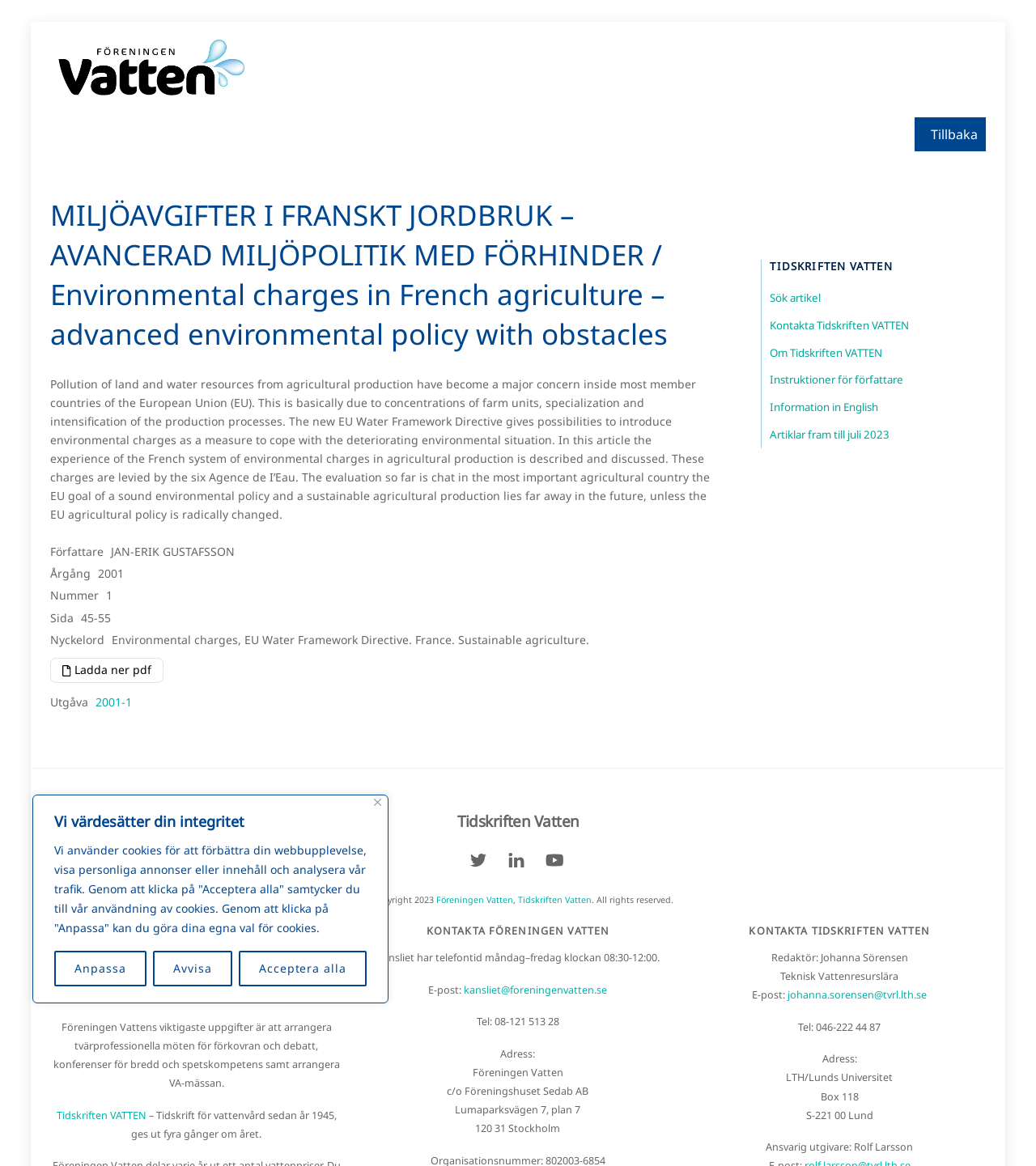Using the format (top-left x, top-left y, bottom-right x, bottom-right y), provide the bounding box coordinates for the described UI element. All values should be floating point numbers between 0 and 1: Tidskriften Vatten

[0.5, 0.767, 0.571, 0.776]